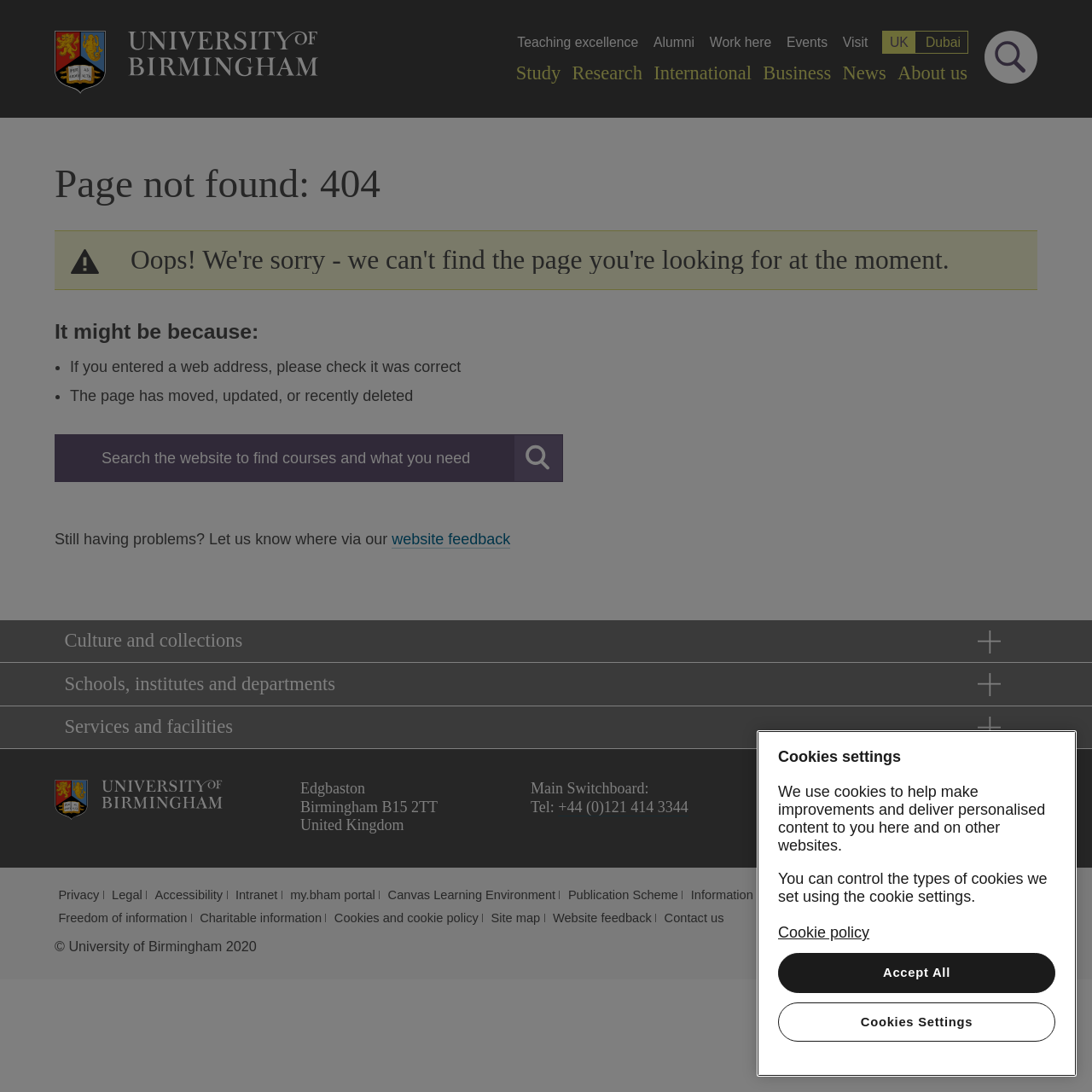Please identify the bounding box coordinates of where to click in order to follow the instruction: "Visit the University of Birmingham website".

[0.05, 0.028, 0.296, 0.086]